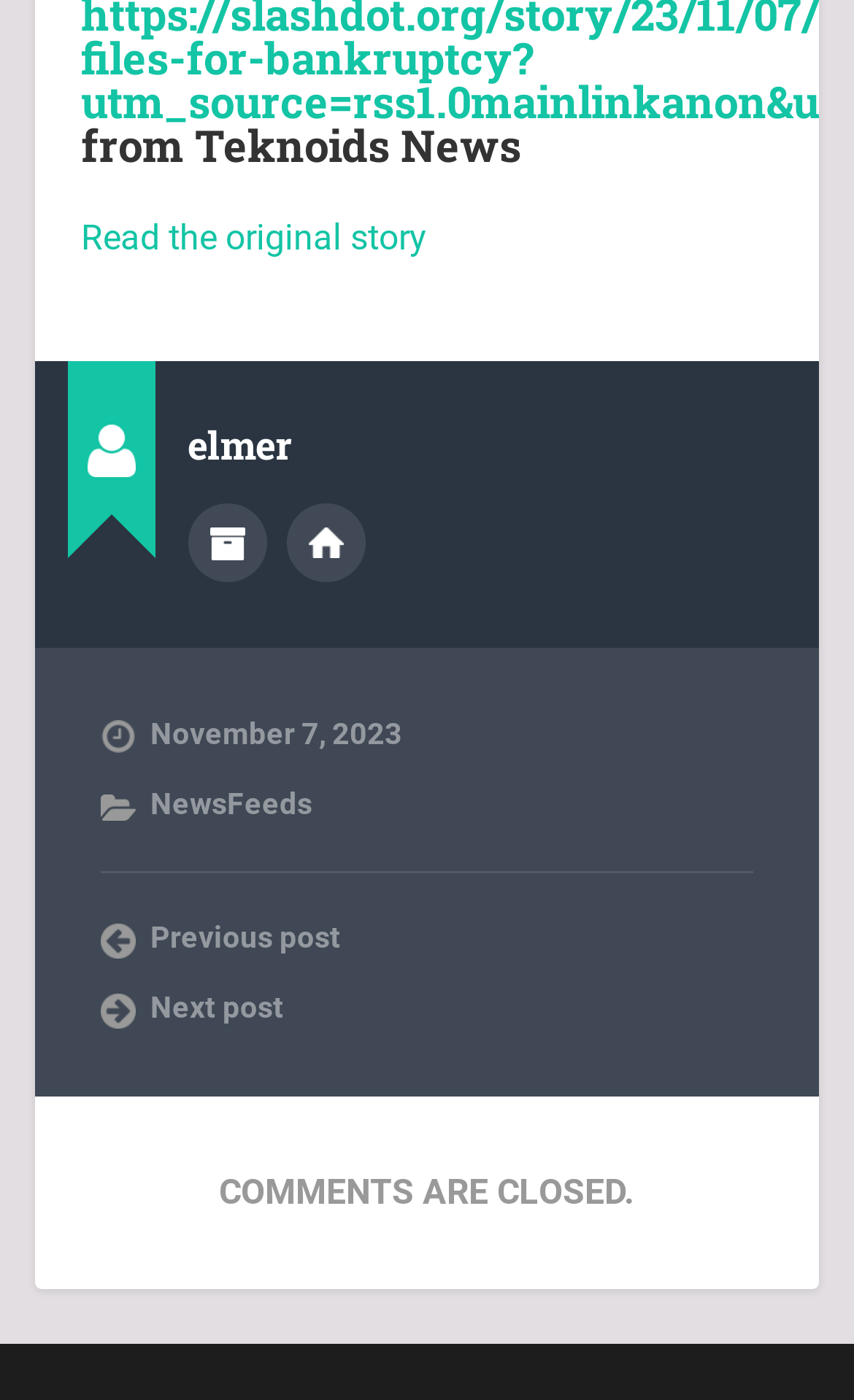Locate the bounding box for the described UI element: "Previous post". Ensure the coordinates are four float numbers between 0 and 1, formatted as [left, top, right, bottom].

[0.117, 0.656, 0.883, 0.687]